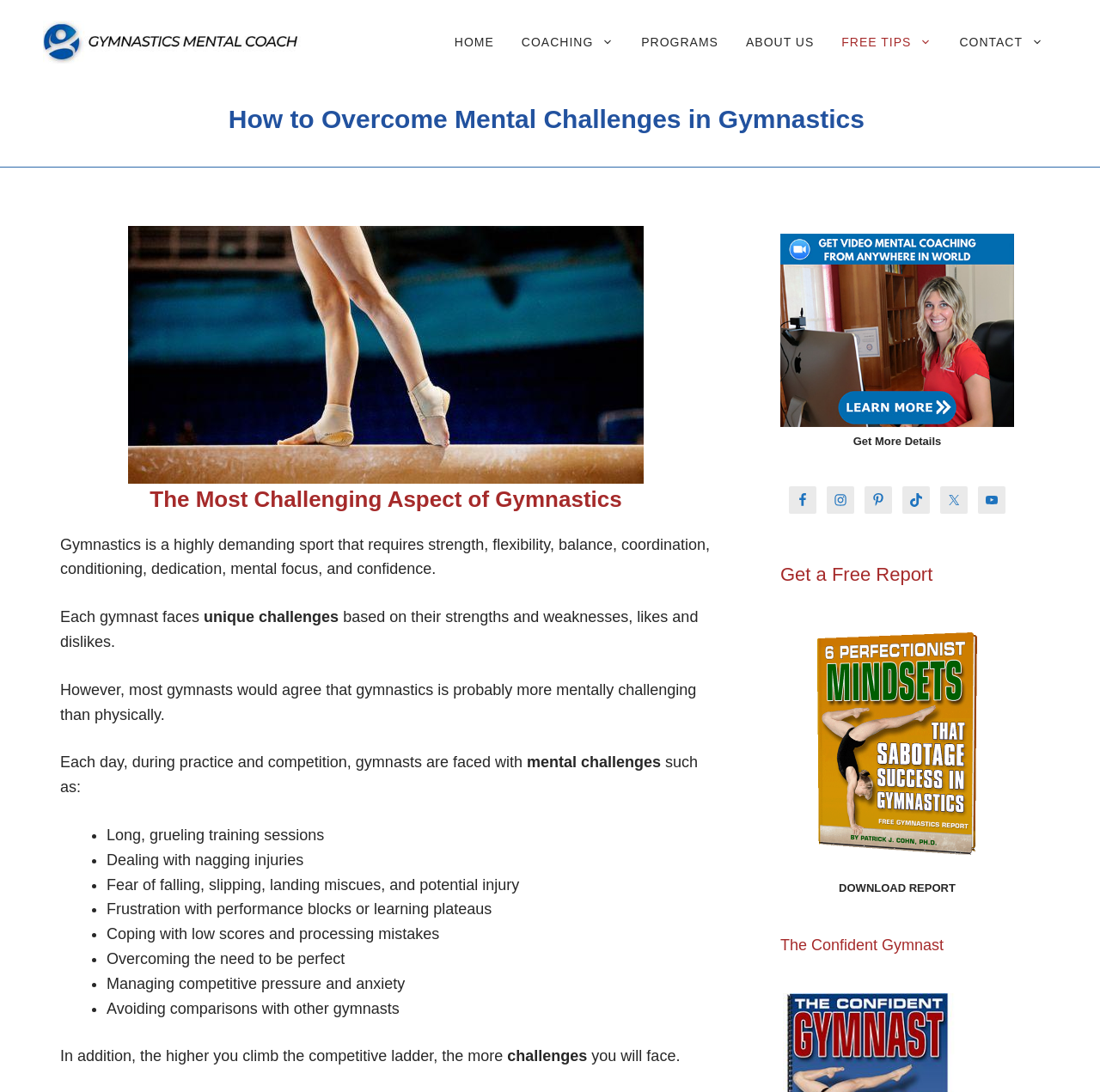Specify the bounding box coordinates for the region that must be clicked to perform the given instruction: "Click the 'Get More Details' link".

[0.776, 0.398, 0.856, 0.41]